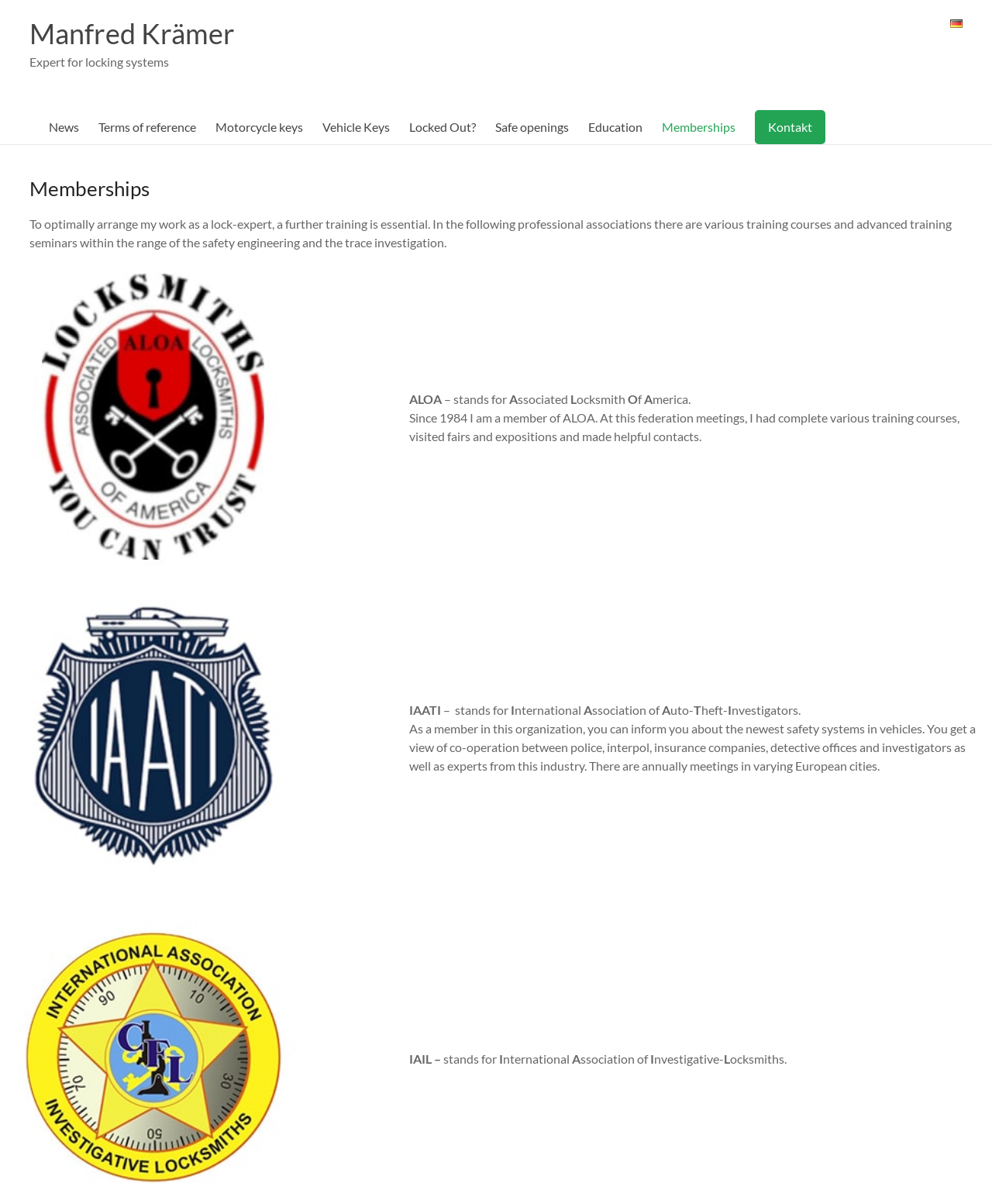Use a single word or phrase to answer the question: What is ALOA?

Associated Locksmiths of America